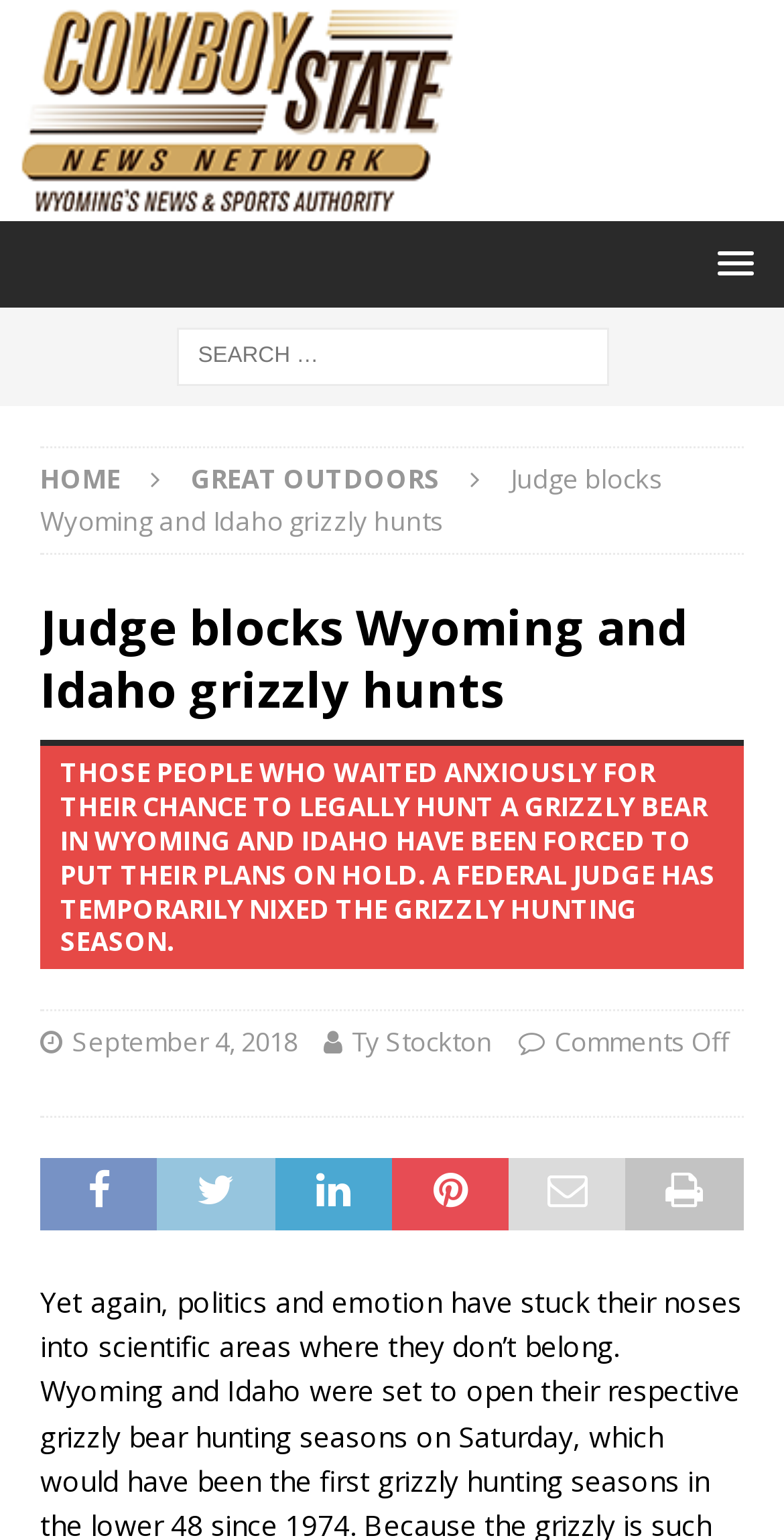Use the information in the screenshot to answer the question comprehensively: Who is the author of the main article?

The author of the main article can be found at the bottom of the article, where there is a link with the author's name, 'Ty Stockton'.